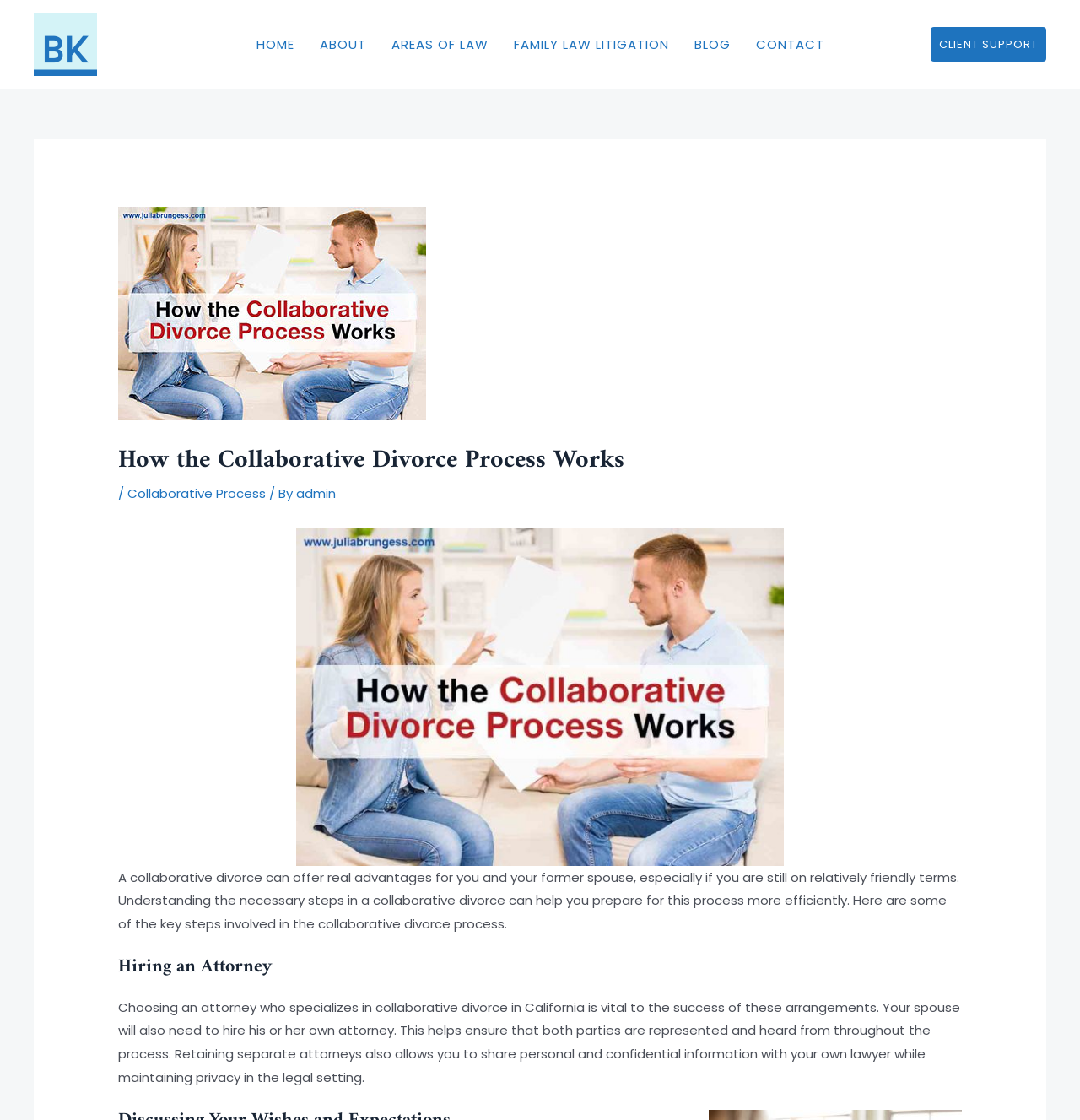Pinpoint the bounding box coordinates of the clickable element to carry out the following instruction: "Click on the 'CLIENT SUPPORT' link."

[0.862, 0.024, 0.969, 0.055]